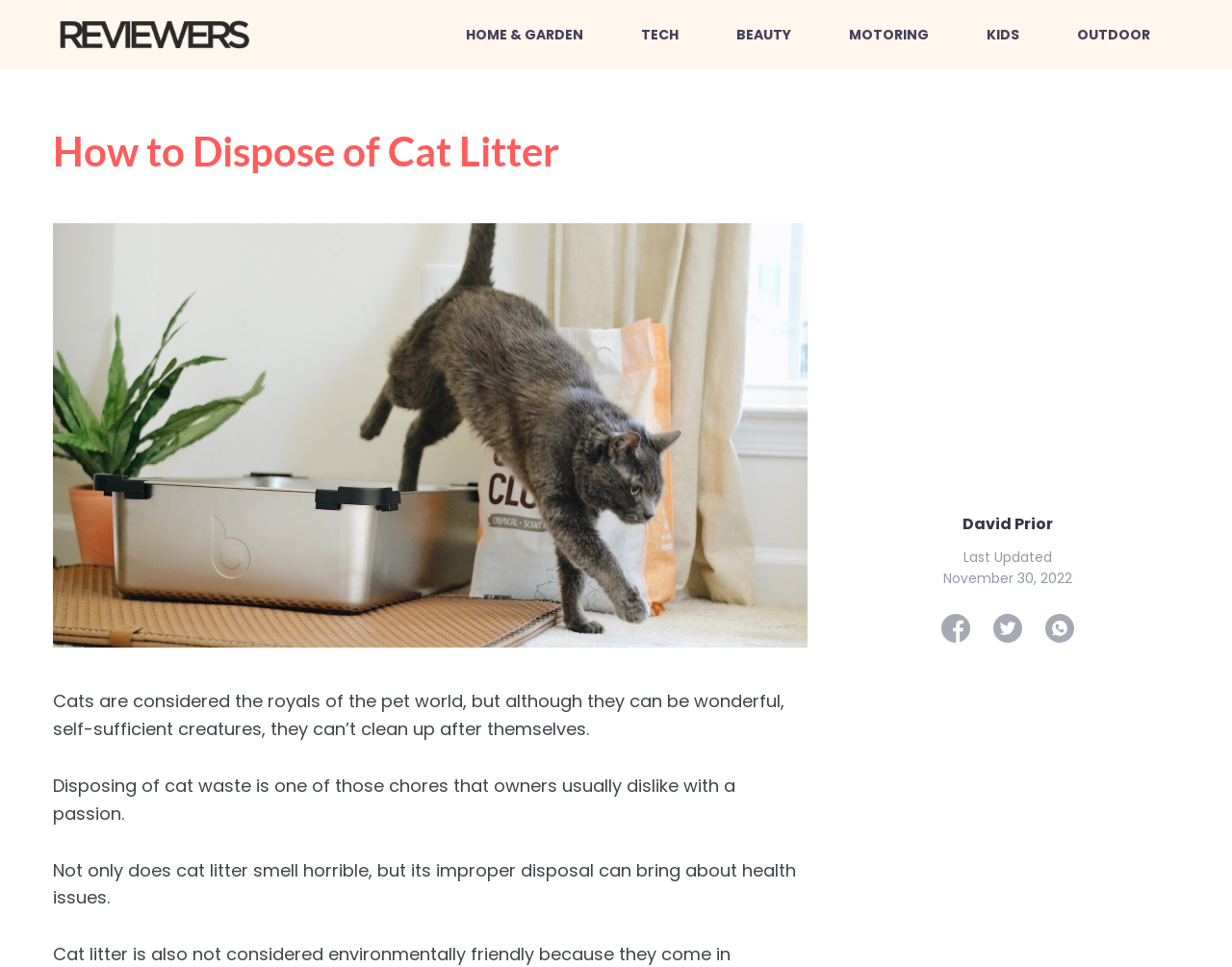What is the purpose of the webpage?
Provide a one-word or short-phrase answer based on the image.

To provide guidance on cat litter disposal